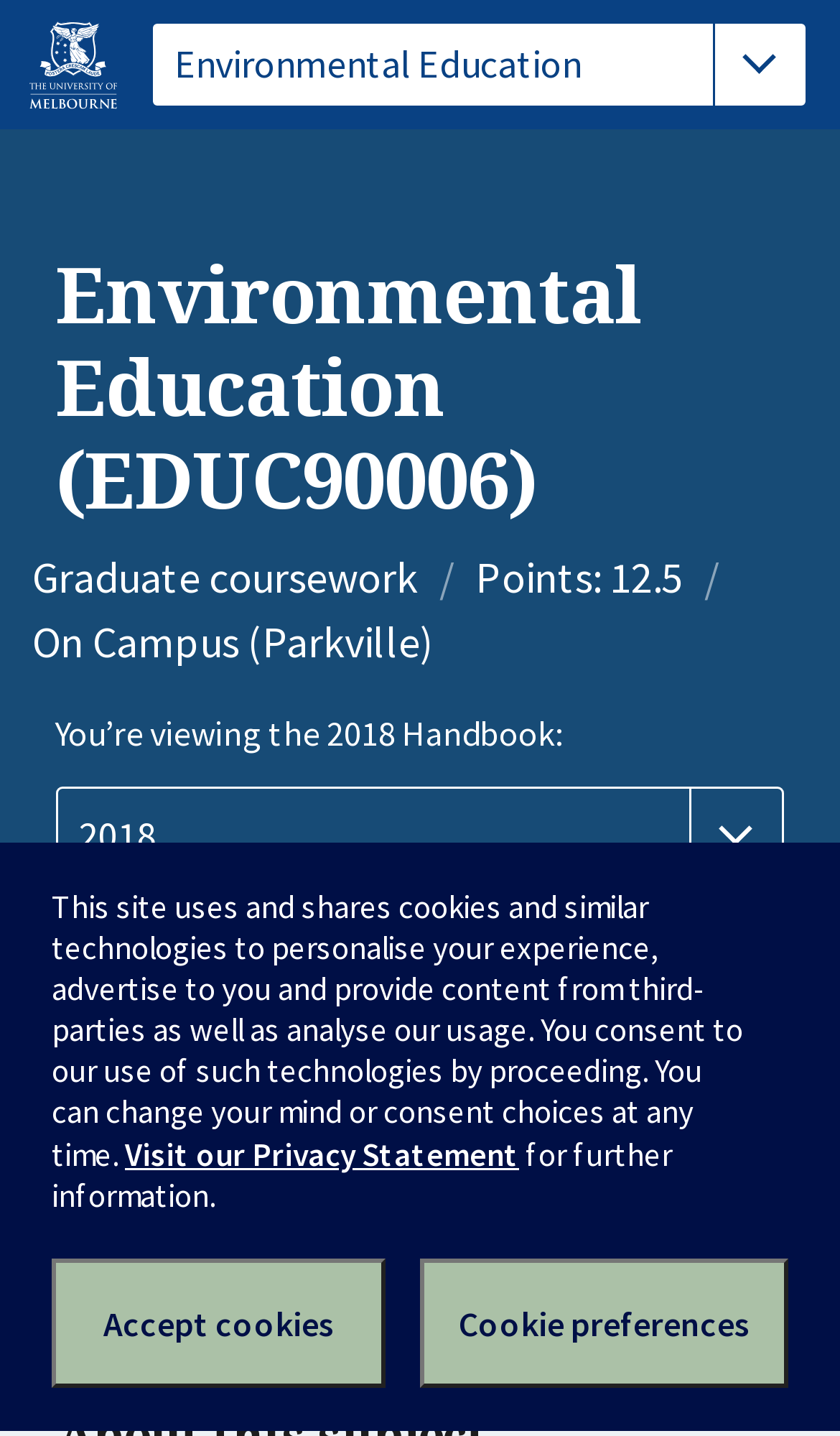Write an exhaustive caption that covers the webpage's main aspects.

This webpage is about the Environmental Education course (EDUC90006) at the University of Melbourne. At the top left corner, there is a link to the University of Melbourne homepage, accompanied by an image. Below this, there is a navigation section with breadcrumbs, which takes up most of the width of the page.

The main content area is divided into sections. The first section has a heading that reads "Environmental Education (EDUC90006)" and provides information about the course, including its points and campus location. There is also a section that allows users to select a different handbook year from a dropdown menu.

Below this, there is a notice that informs users that they are currently viewing the 2018 version of the subject, with an option to view the full page. On the right side of the page, there is a region dedicated to a cookie notice, which explains how the site uses cookies and provides links to the privacy statement and options to accept or set cookie preferences.

In total, there are 2 buttons, 5 links, 7 static text elements, 1 image, 1 navigation section, 1 tablist, 1 combobox, 1 group, 1 header, and 1 region on this webpage.